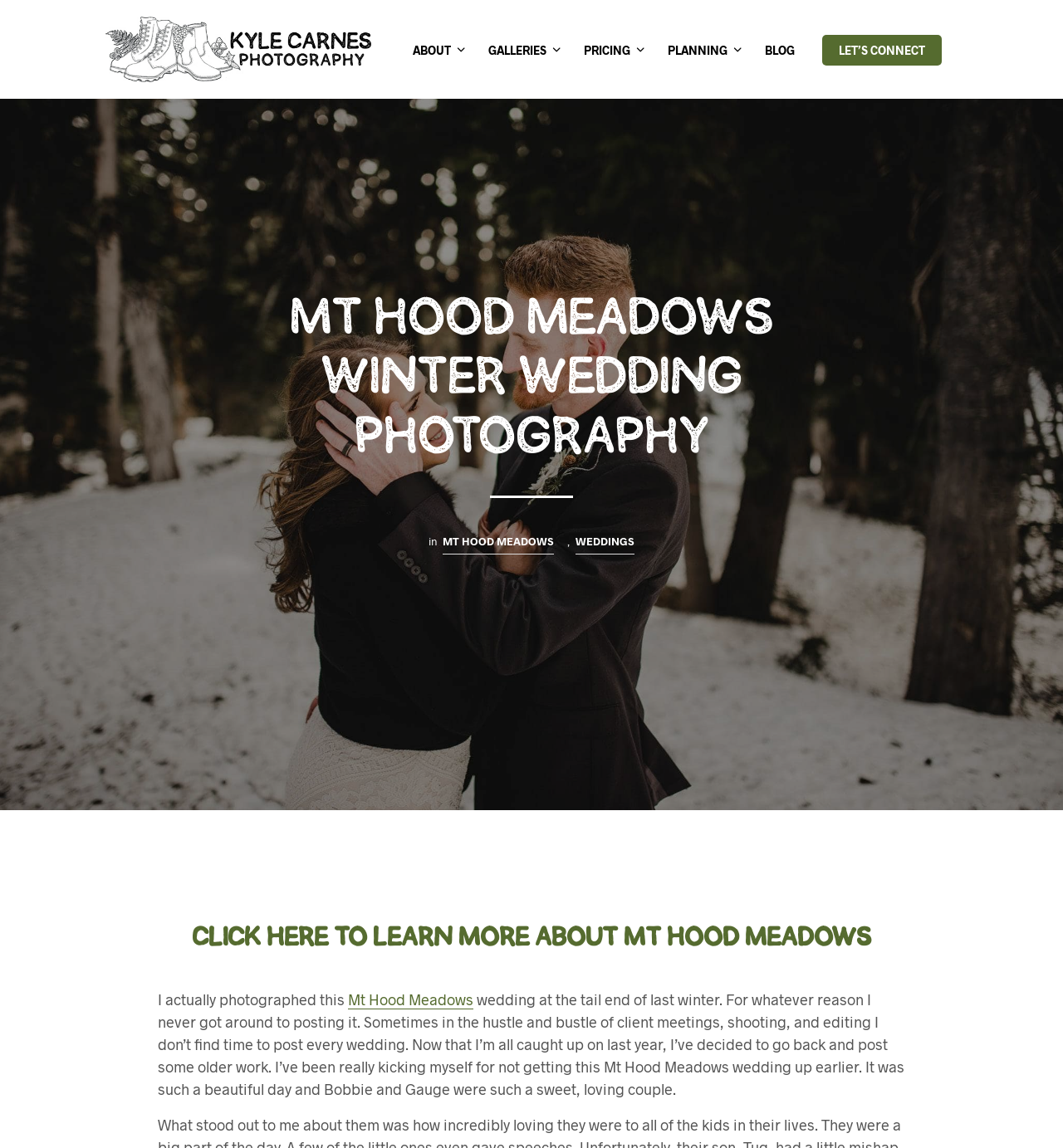Locate the bounding box coordinates of the element I should click to achieve the following instruction: "view galleries".

[0.447, 0.036, 0.525, 0.051]